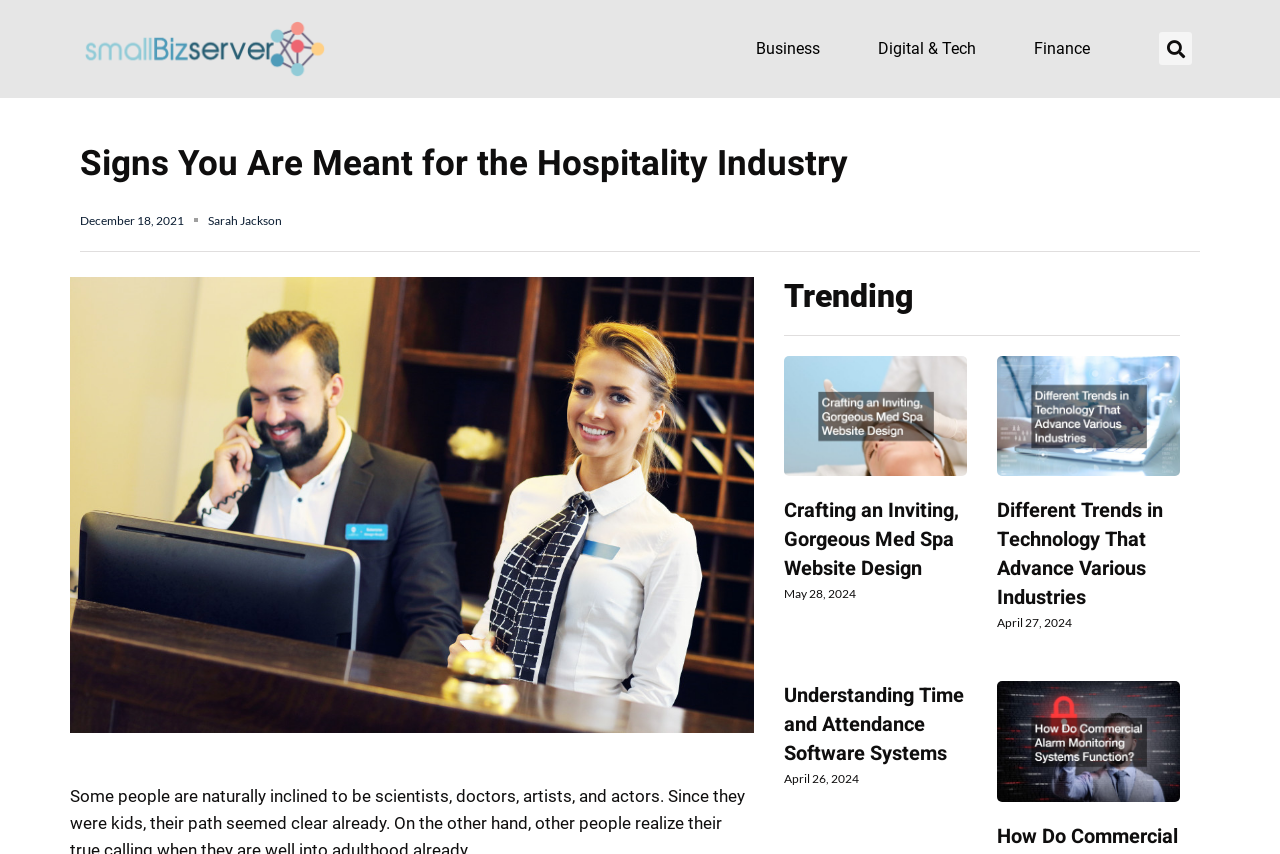Please identify the bounding box coordinates of the clickable area that will allow you to execute the instruction: "View the article about time and attendance software systems".

[0.612, 0.798, 0.753, 0.9]